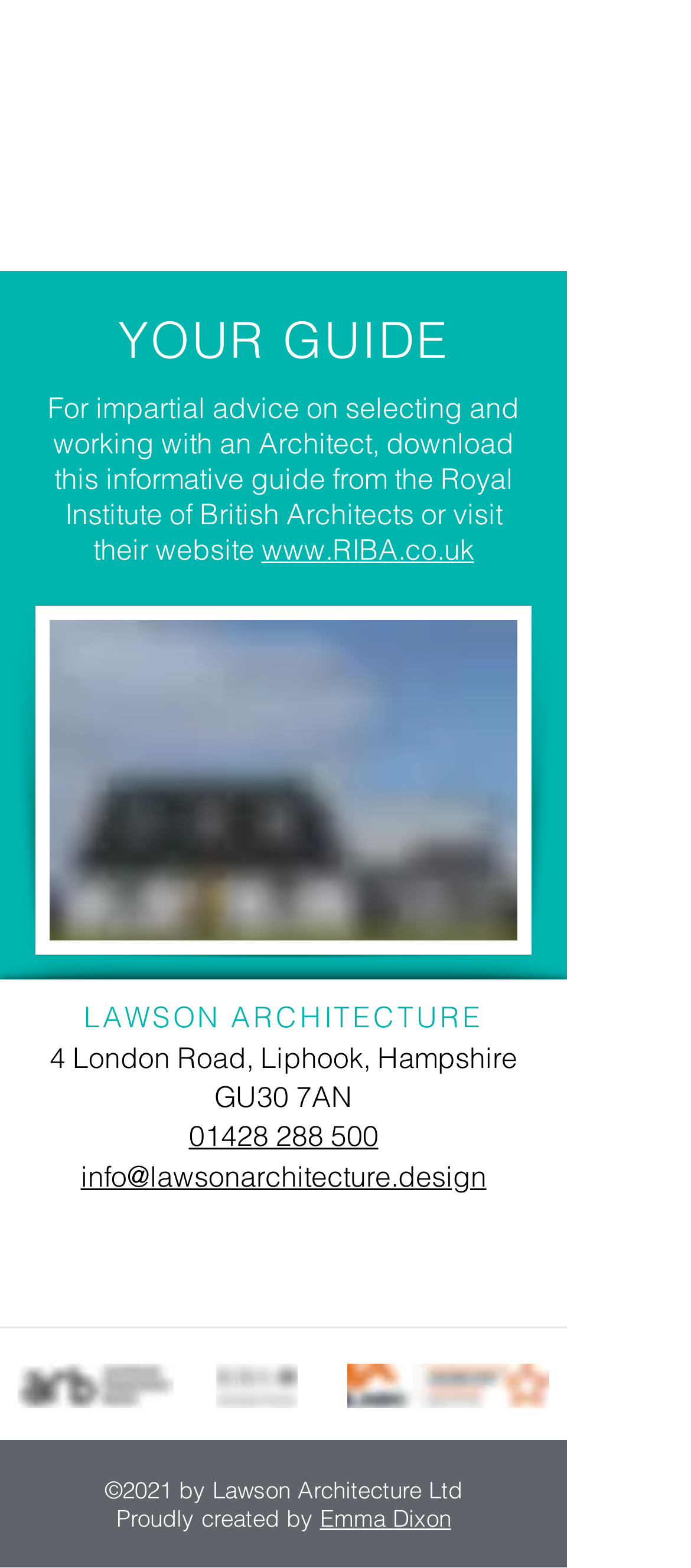Please answer the following question using a single word or phrase: 
What is the name of the architecture company?

Lawson Architecture